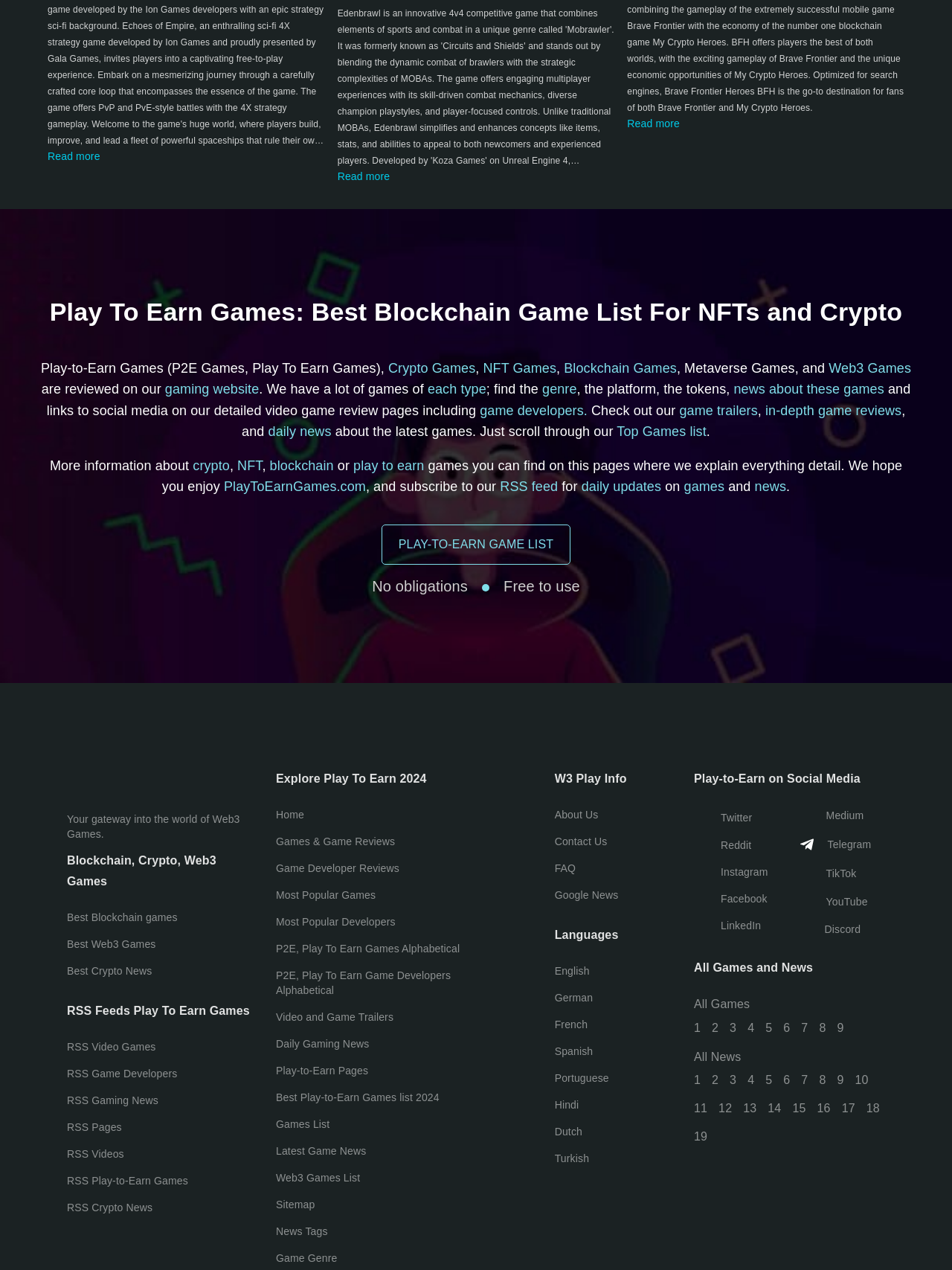Please identify the bounding box coordinates of the element's region that I should click in order to complete the following instruction: "Check out 'Crypto Games'". The bounding box coordinates consist of four float numbers between 0 and 1, i.e., [left, top, right, bottom].

[0.408, 0.284, 0.499, 0.296]